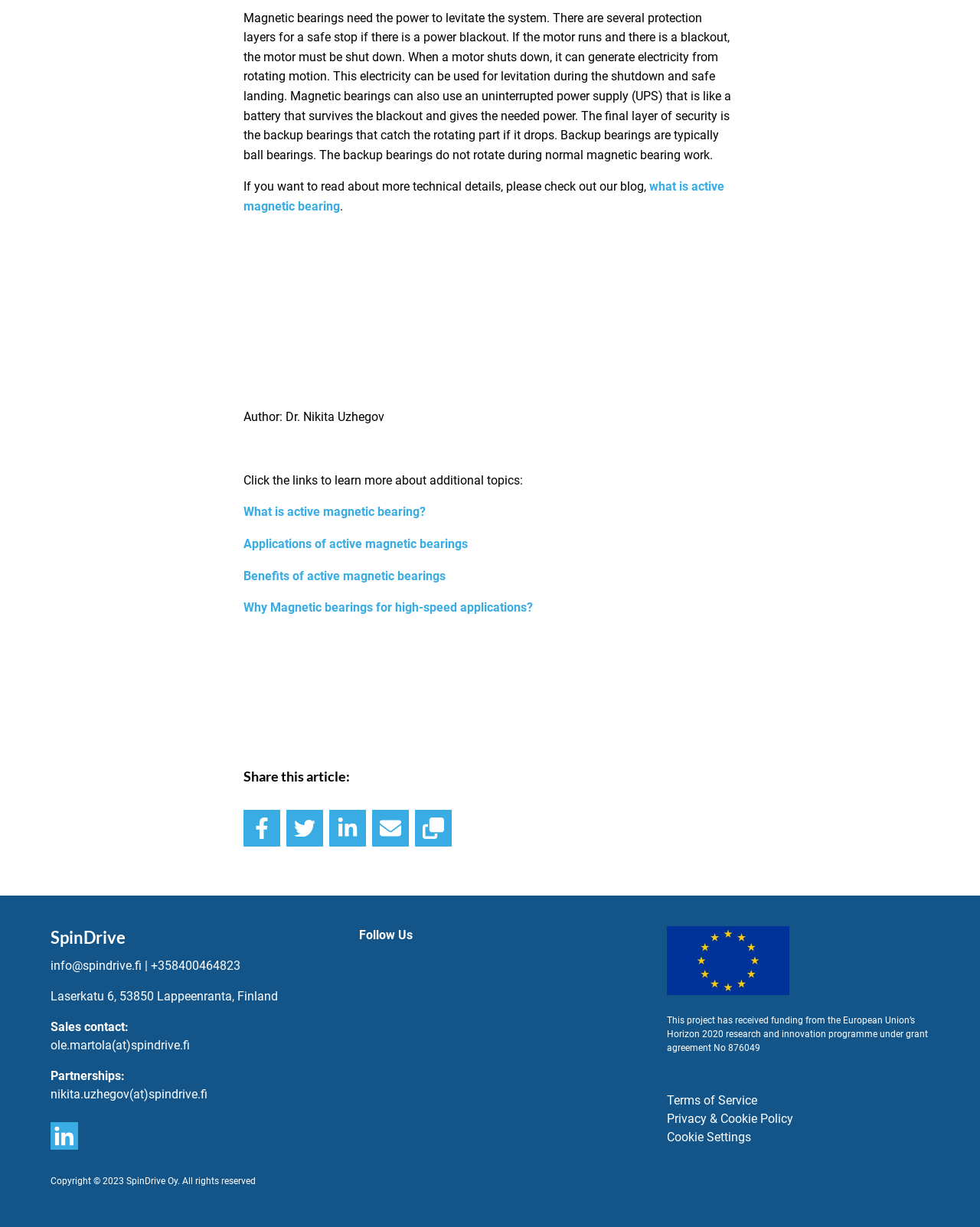Find the coordinates for the bounding box of the element with this description: "Applications of active magnetic bearings".

[0.248, 0.437, 0.477, 0.449]